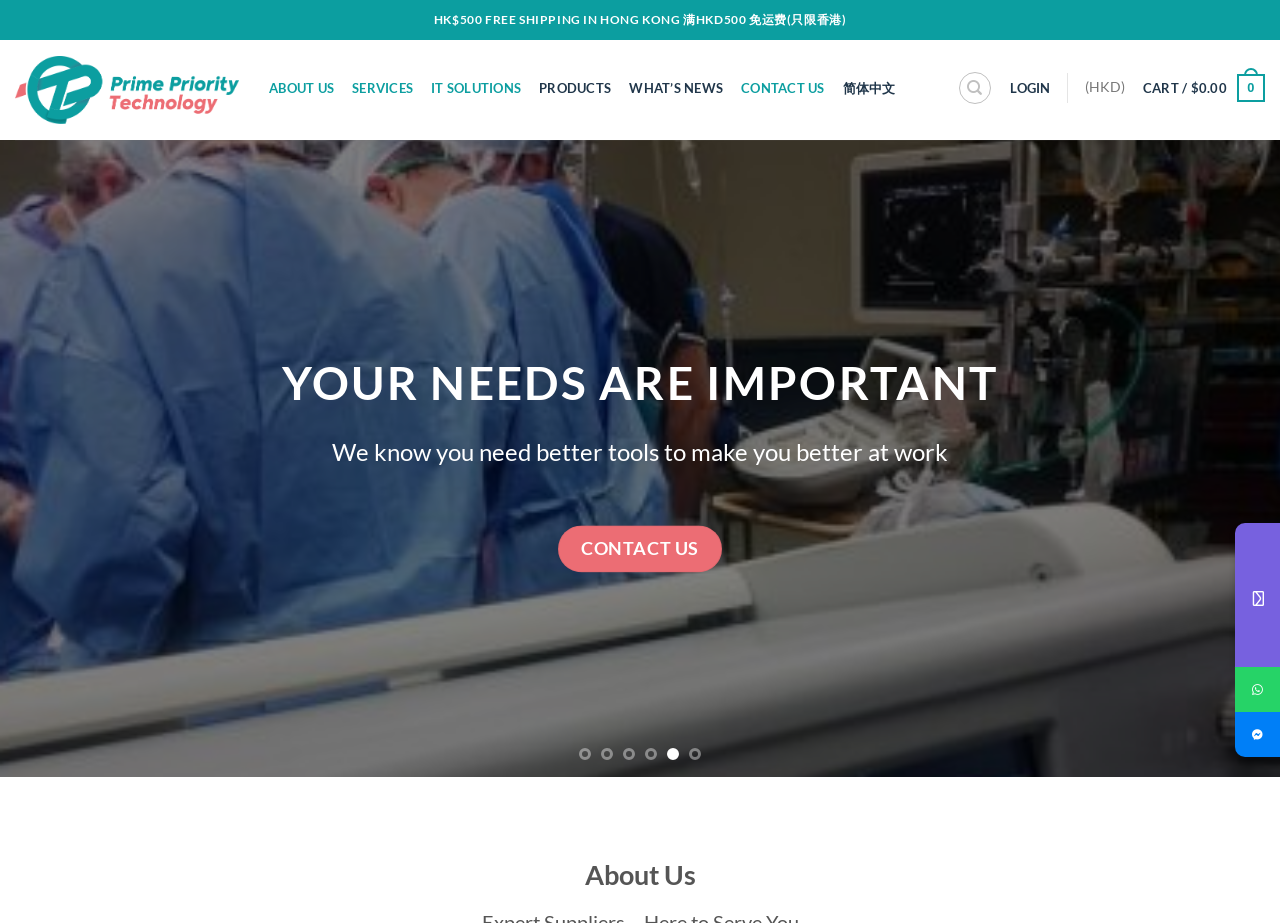Given the element description "Products" in the screenshot, predict the bounding box coordinates of that UI element.

[0.421, 0.074, 0.478, 0.116]